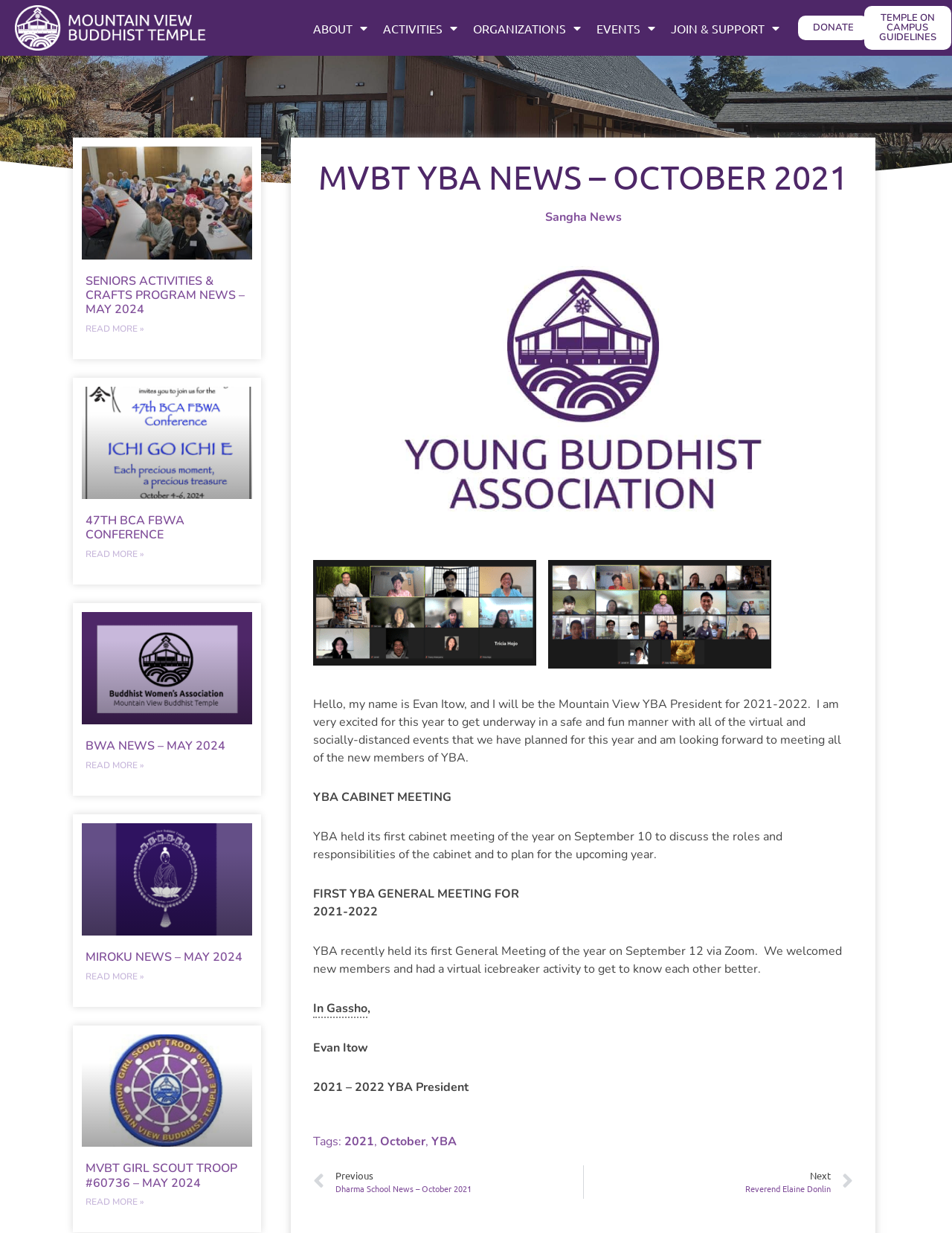Please locate the bounding box coordinates of the element's region that needs to be clicked to follow the instruction: "Go to Prev Previous Dharma School News – October 2021". The bounding box coordinates should be provided as four float numbers between 0 and 1, i.e., [left, top, right, bottom].

[0.329, 0.945, 0.612, 0.972]